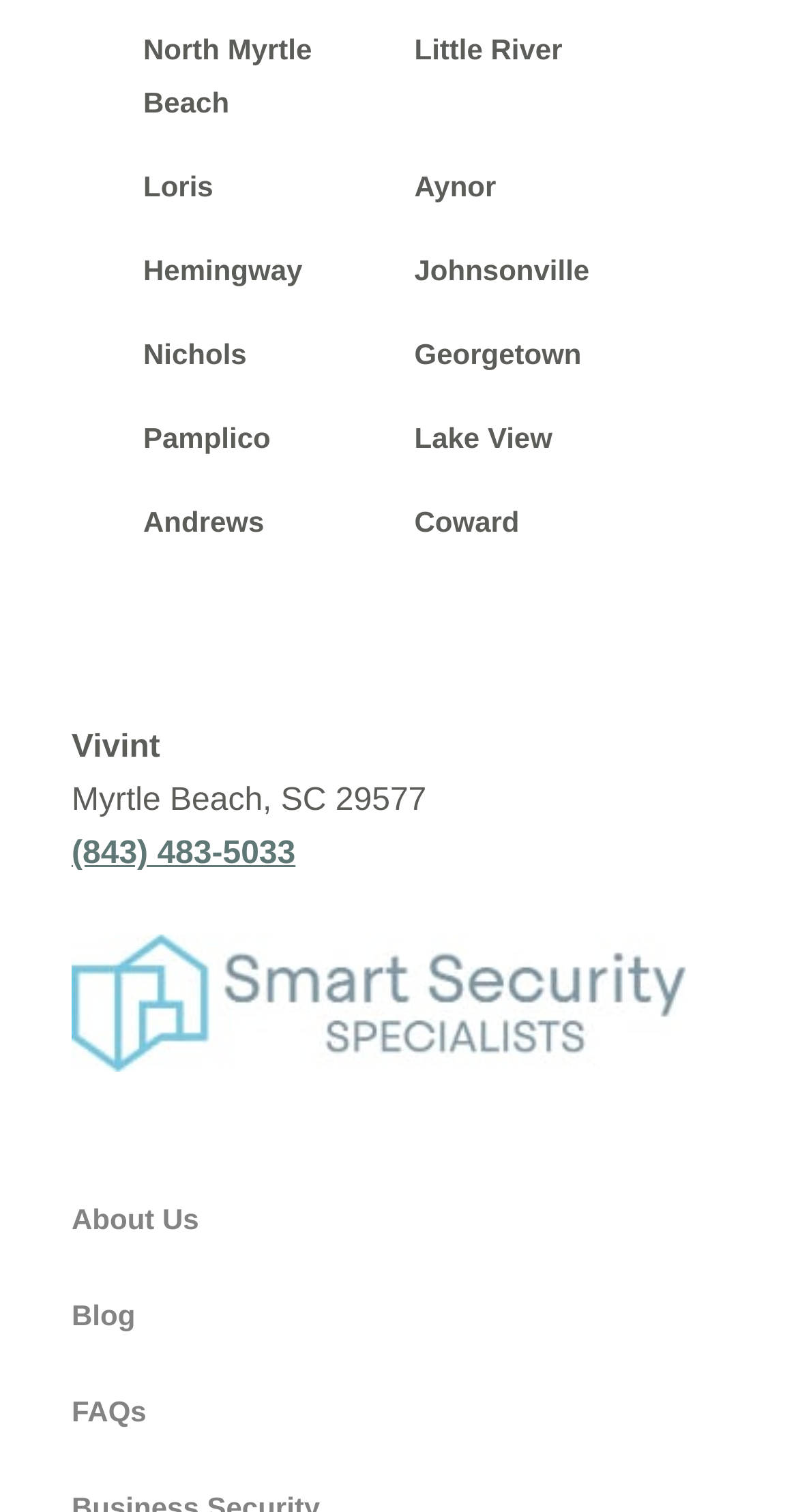What is the address?
We need a detailed and meticulous answer to the question.

The address is Myrtle Beach, SC 29577, which is mentioned in the static text element with bounding box coordinates [0.09, 0.518, 0.534, 0.541]